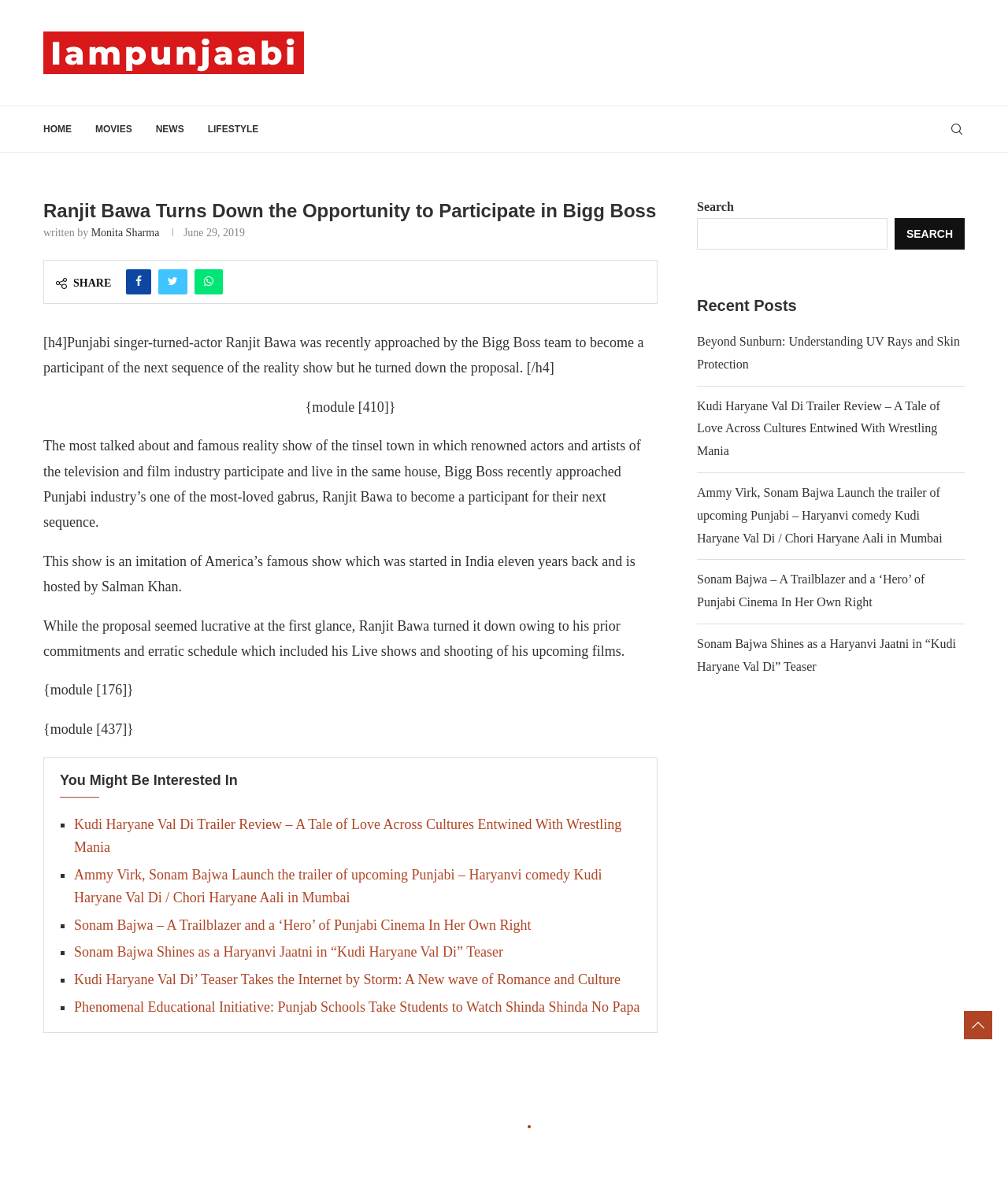Find the bounding box coordinates of the element I should click to carry out the following instruction: "Read the article 'Ranjit Bawa Turns Down the Opportunity to Participate in Bigg Boss'".

[0.043, 0.169, 0.652, 0.188]